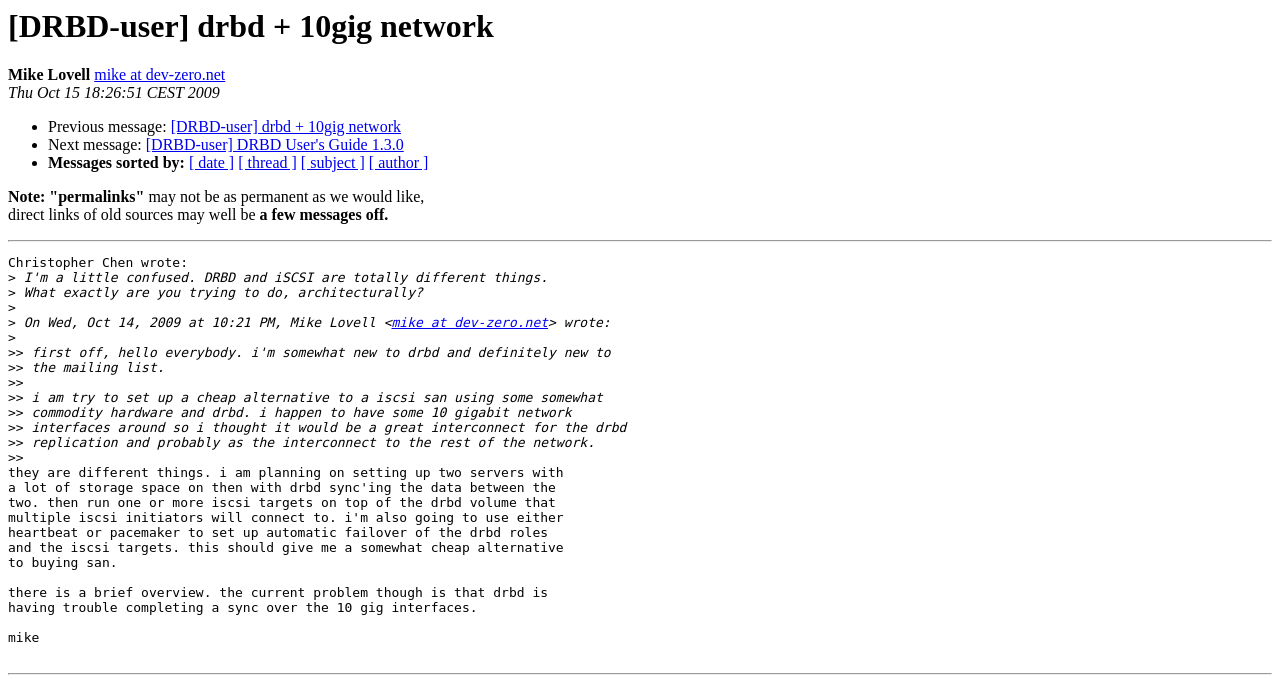Please give a concise answer to this question using a single word or phrase: 
What is the topic of the message?

DRBD and 10gig network